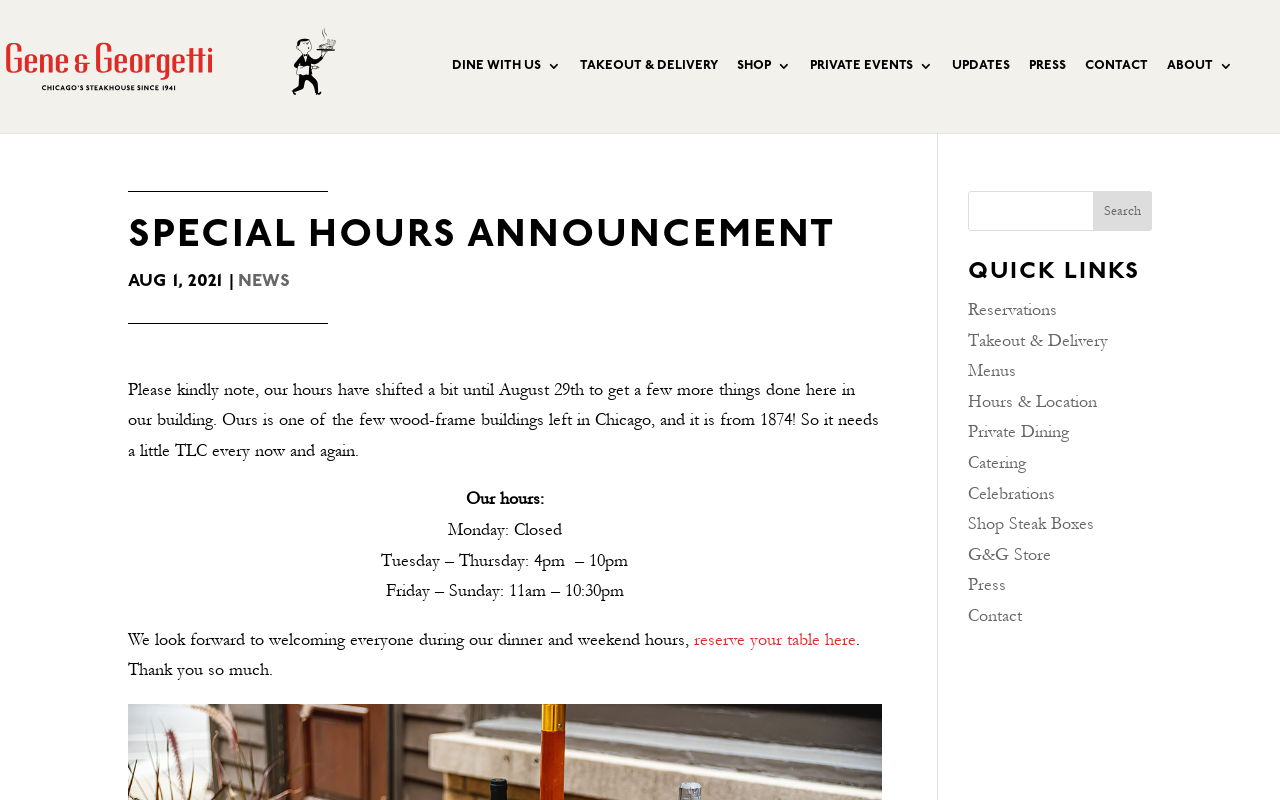What is the current status of the restaurant?
Craft a detailed and extensive response to the question.

Based on the webpage, there is a special hours announcement, indicating that the restaurant's hours have shifted until August 29th. This suggests that the restaurant is currently operating under special hours.